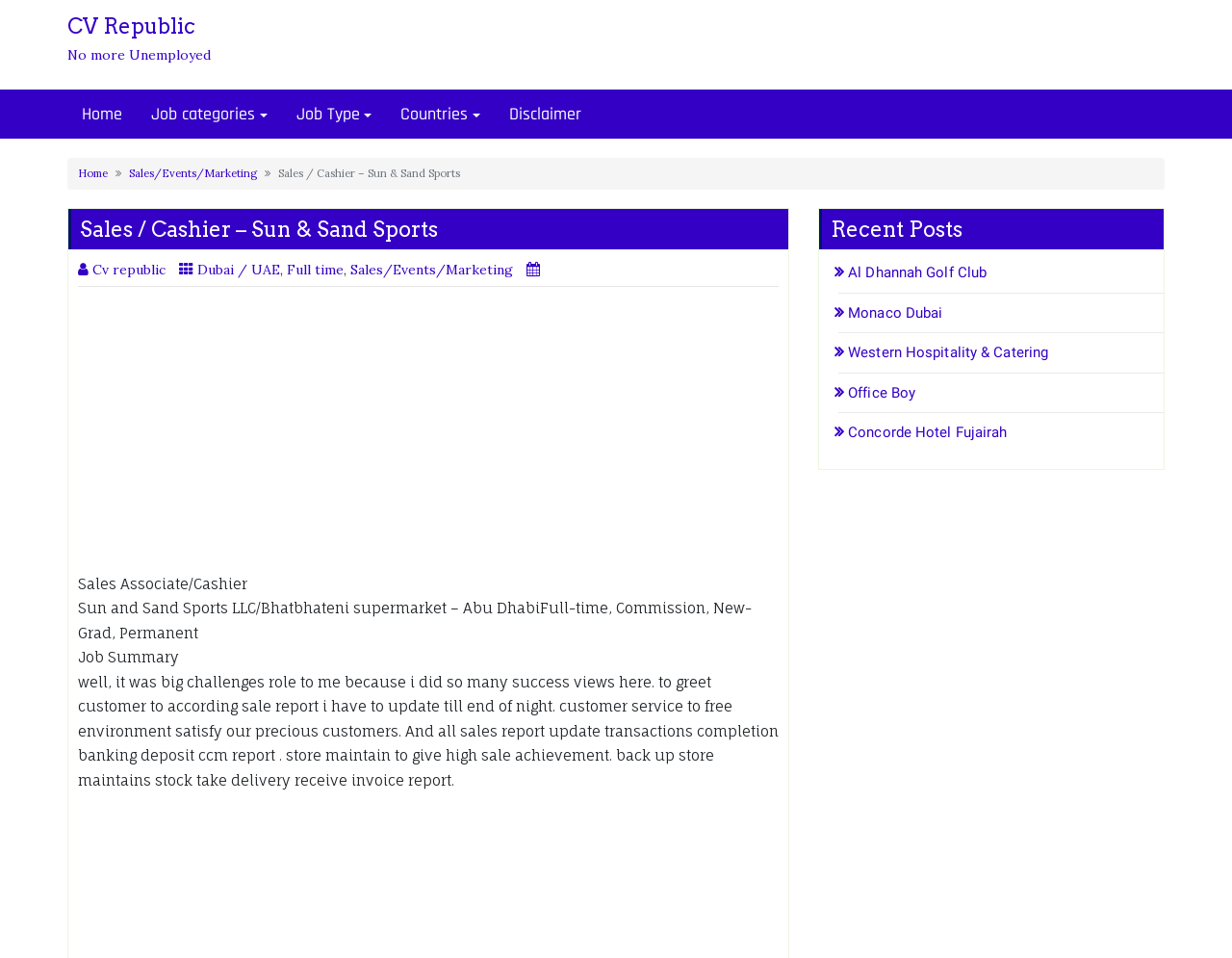With reference to the screenshot, provide a detailed response to the question below:
What is the job title of the current job posting?

I found the job title by looking at the static text element with the content 'Sales Associate/Cashier' located at the top of the job posting section.